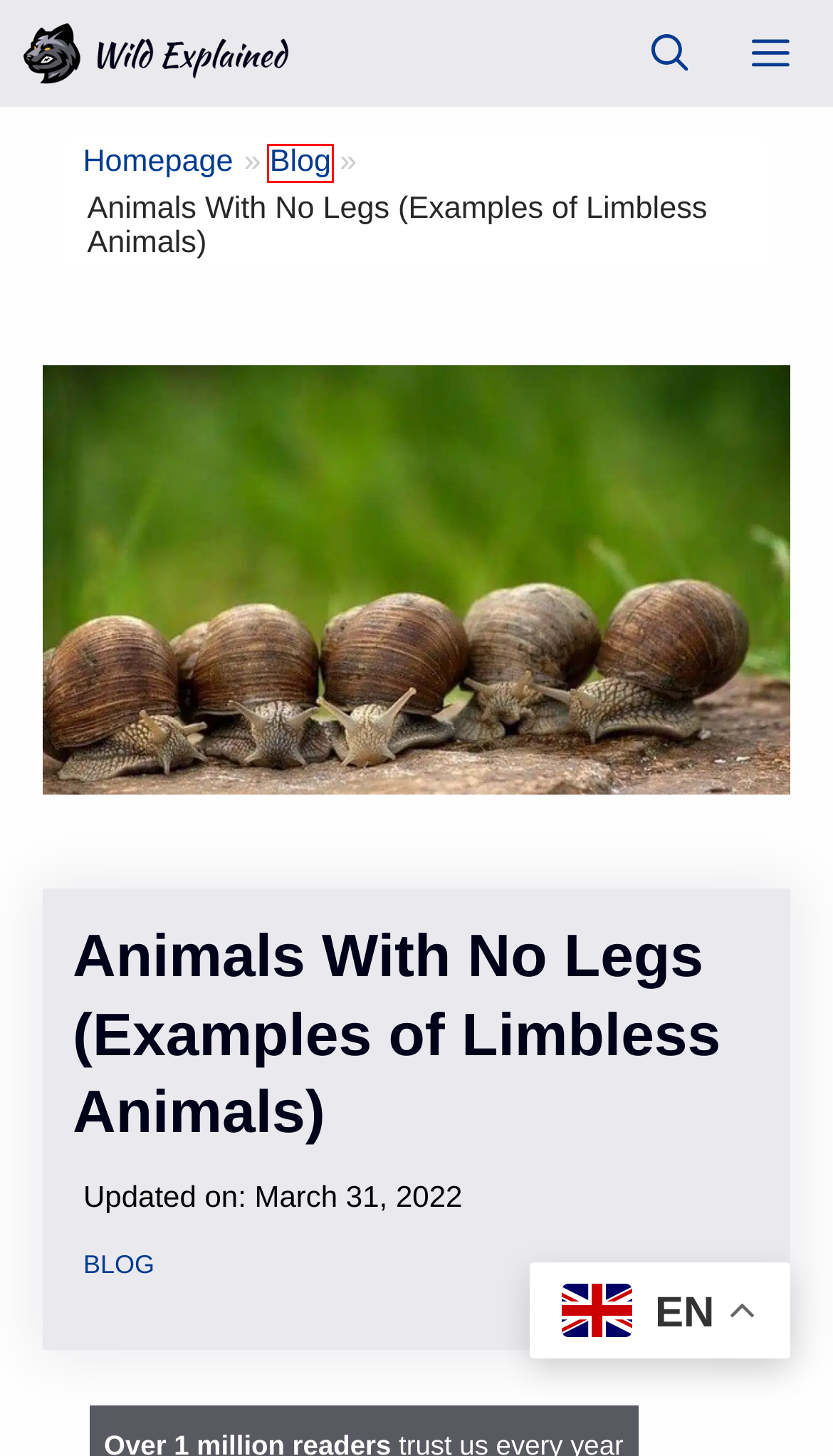You are given a screenshot of a webpage with a red rectangle bounding box around an element. Choose the best webpage description that matches the page after clicking the element in the bounding box. Here are the candidates:
A. Are Kangaroos Smart? Decoding the Intelligence of Kangaroos - Wild Explained
B. Camping Bags Archives - Wild Explained
C. Animal encyclopedia Archives - Wild Explained
D. How Strong Are Lions? (Lion Strength Revealed) - Wild Explained
E. Are Lions Color Blind? What Colors Do Lions See? - Wild Explained
F. Blog Archives - Wild Explained
G. Homepage - Wild Explained
H. Wagons & Carts Archives - Wild Explained

F